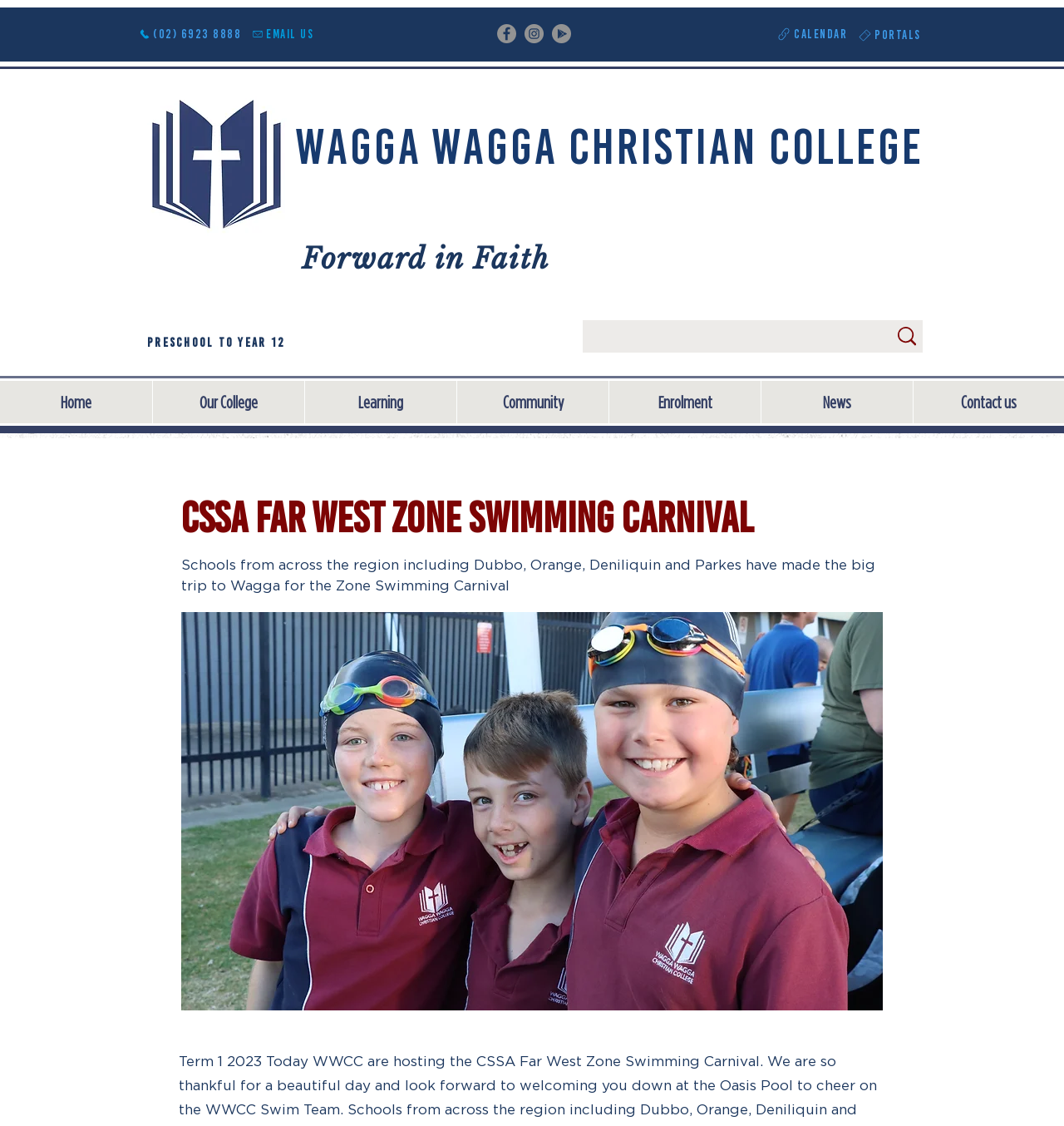Please locate the bounding box coordinates of the element that should be clicked to achieve the given instruction: "Email the school".

[0.234, 0.02, 0.297, 0.041]